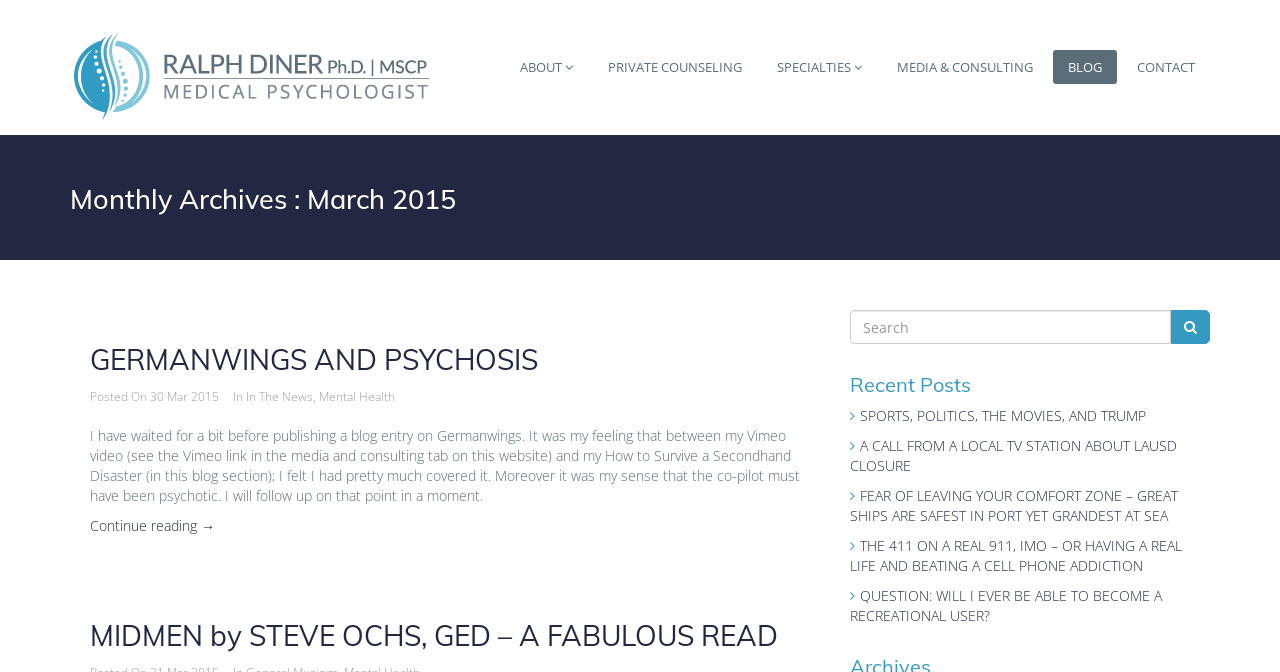What is the name of the psychologist?
Use the information from the image to give a detailed answer to the question.

The name of the psychologist can be found in the top-left corner of the webpage, where it says 'Dr. Ralph Diner | Medical Psychologist'. This is also the title of the webpage.